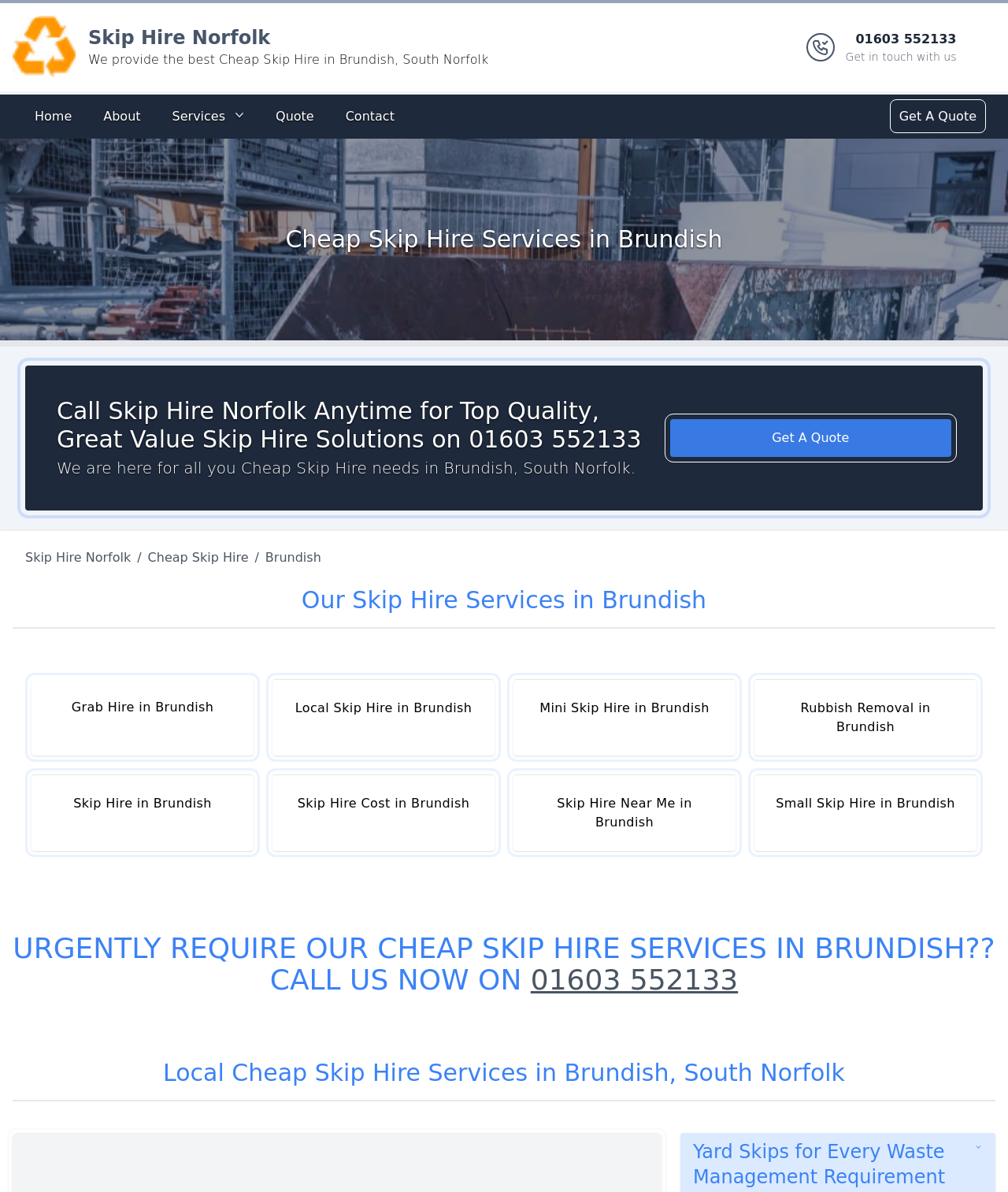Provide the bounding box coordinates for the UI element that is described as: "Skip Hire in Brundish".

[0.031, 0.65, 0.252, 0.714]